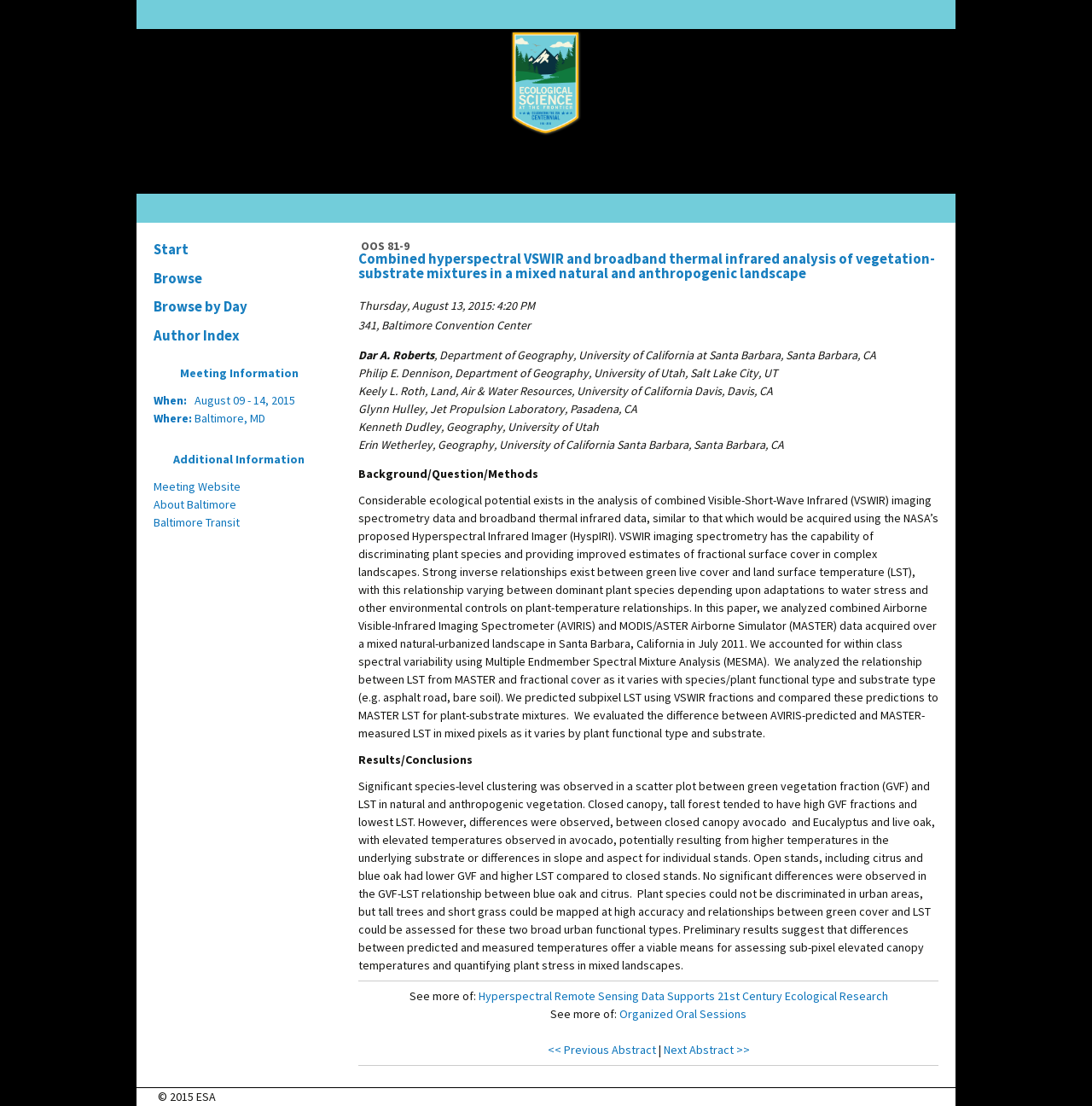What is the title of the abstract?
Look at the screenshot and provide an in-depth answer.

I found the answer by looking at the heading above the abstract text, which says 'OOS 81-9 Combined hyperspectral VSWIR and broadband thermal infrared analysis of vegetation-substrate mixtures in a mixed natural and anthropogenic landscape'.